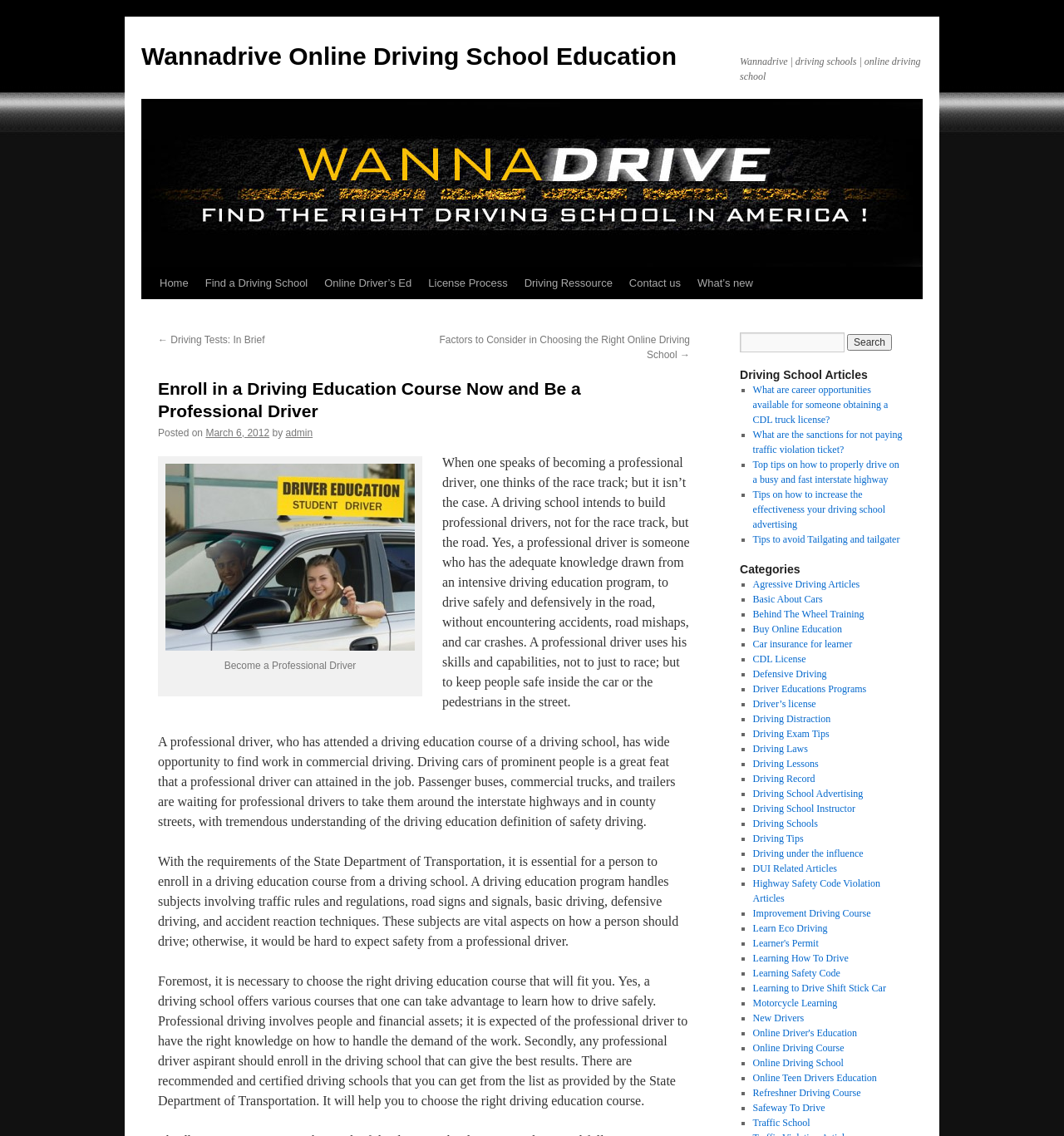Find the bounding box coordinates of the element you need to click on to perform this action: 'Check driving exam tips'. The coordinates should be represented by four float values between 0 and 1, in the format [left, top, right, bottom].

[0.707, 0.641, 0.779, 0.651]